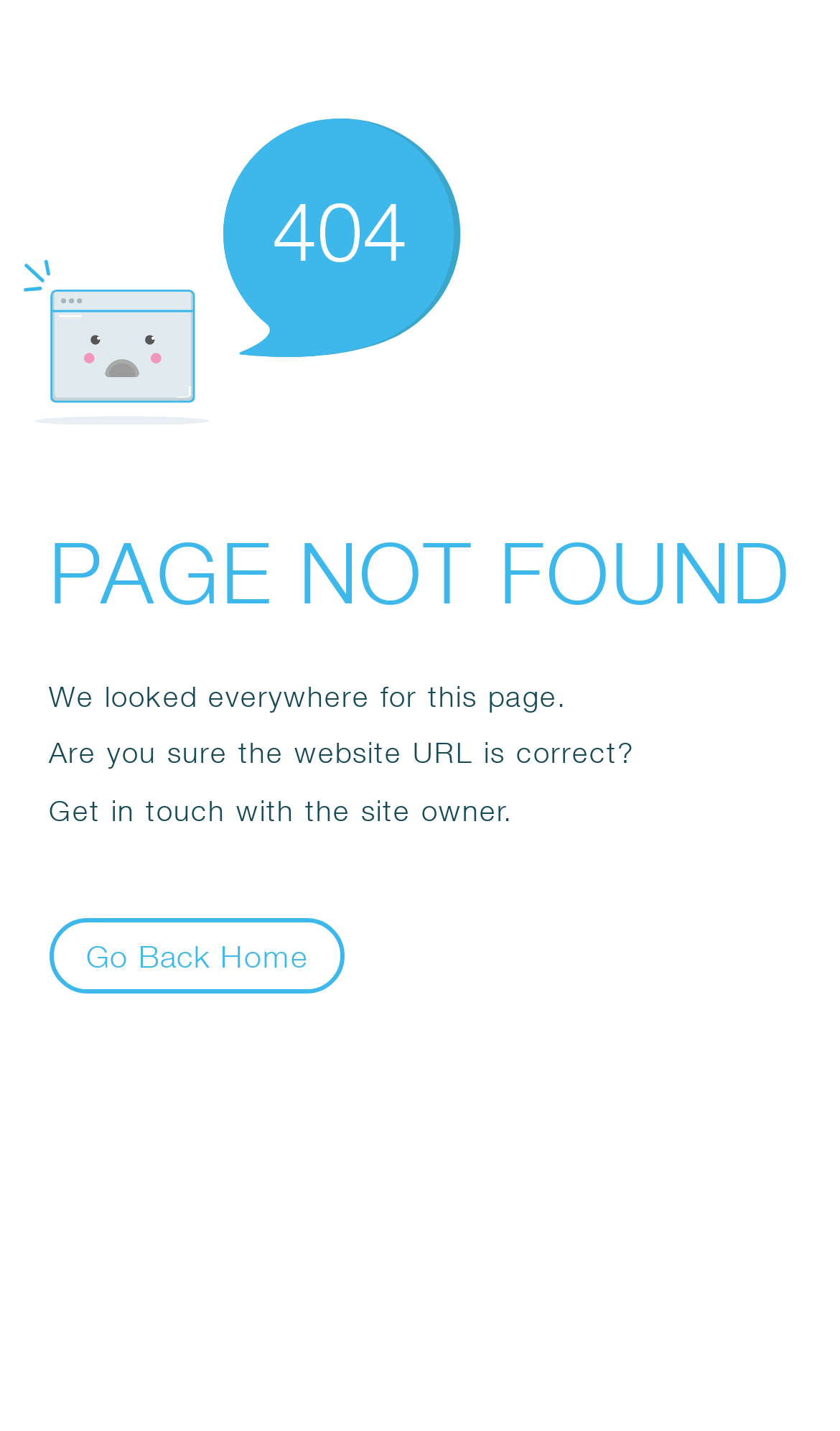Bounding box coordinates are specified in the format (top-left x, top-left y, bottom-right x, bottom-right y). All values are floating point numbers bounded between 0 and 1. Please provide the bounding box coordinate of the region this sentence describes: Go Back Home

[0.058, 0.642, 0.411, 0.695]